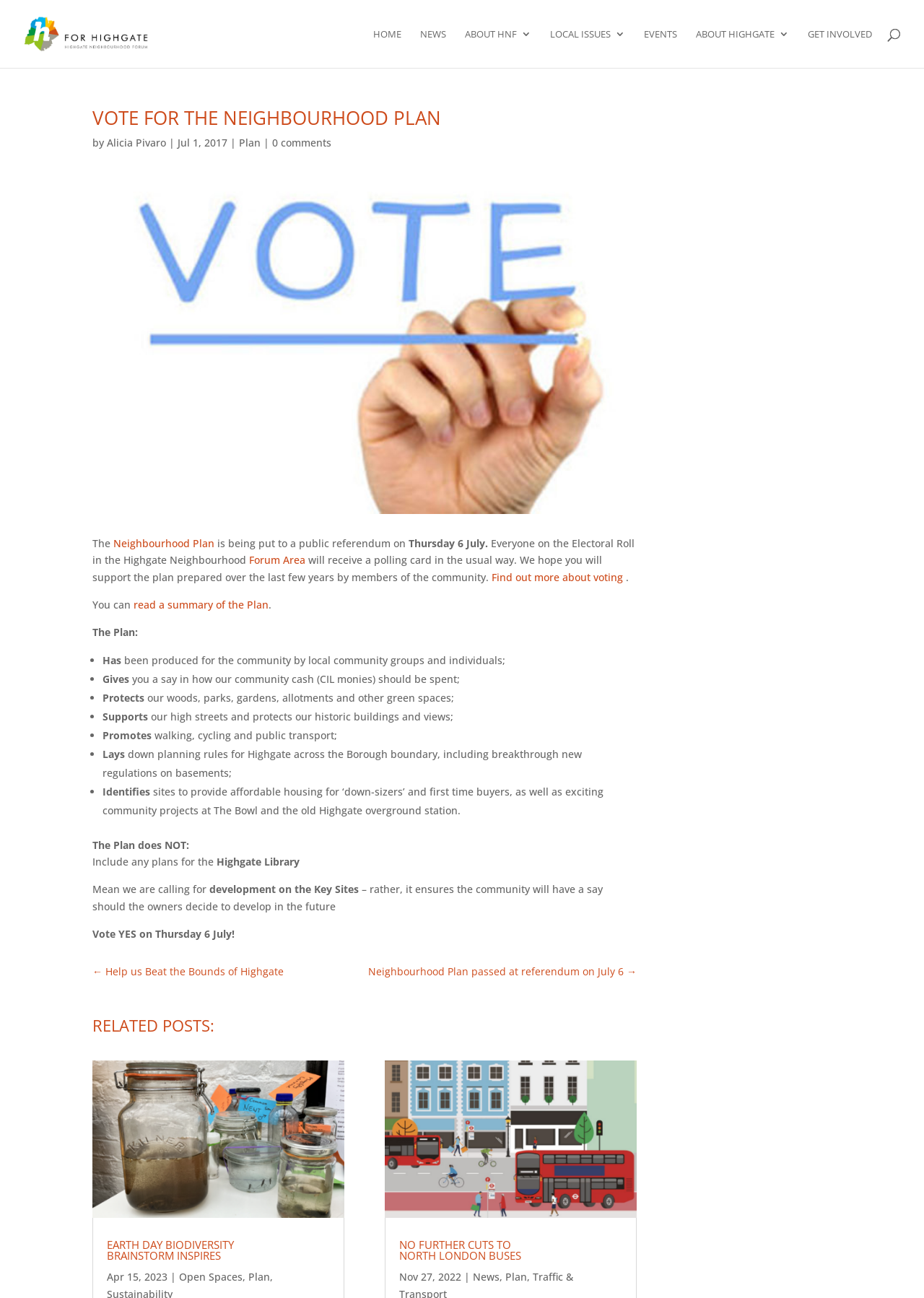What is the purpose of the plan?
We need a detailed and exhaustive answer to the question. Please elaborate.

The purpose of the plan can be found in the bullet points, one of which is 'Gives you a say in how our community cash (CIL monies) should be spent;'